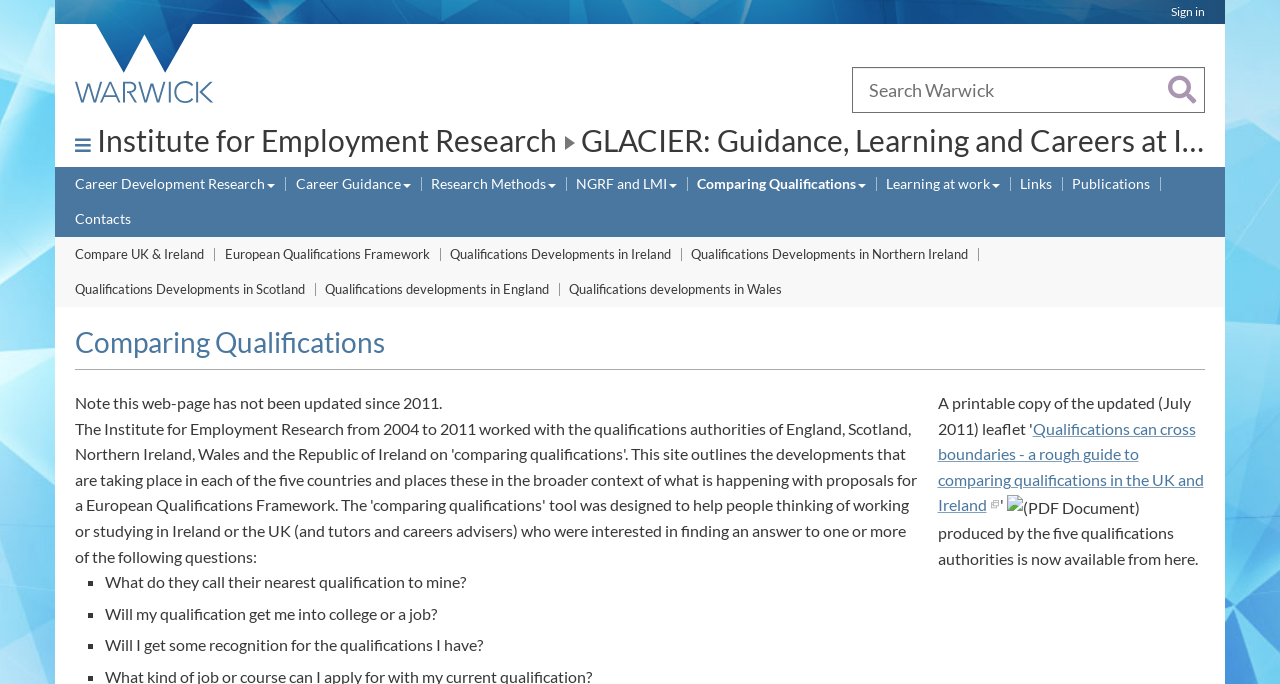What is the topic of the link 'Comparing Qualifications'?
Using the visual information, answer the question in a single word or phrase.

Qualifications comparison